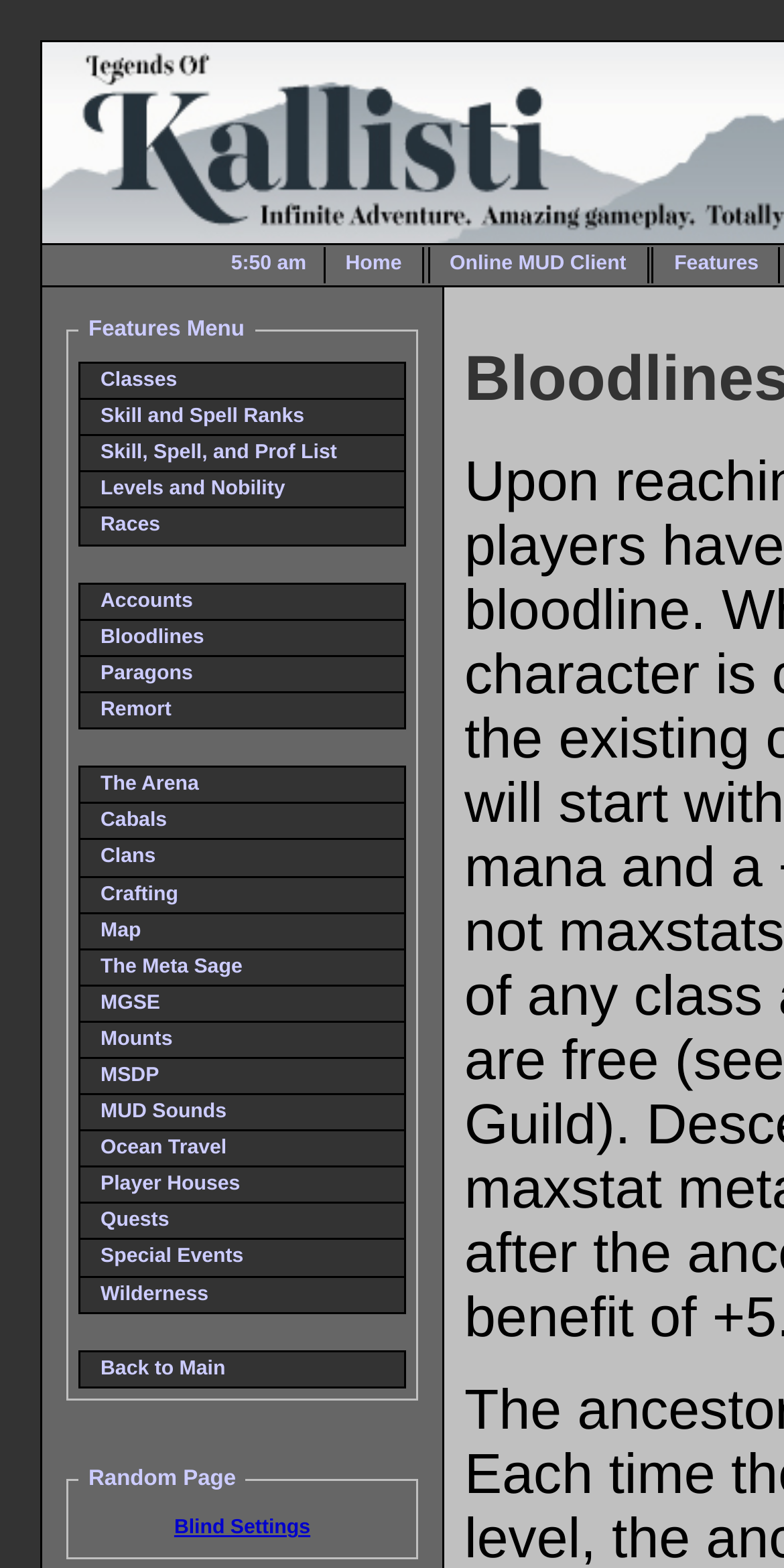Using the element description provided, determine the bounding box coordinates in the format (top-left x, top-left y, bottom-right x, bottom-right y). Ensure that all values are floating point numbers between 0 and 1. Element description: Skill, Spell, and Prof List

[0.103, 0.278, 0.515, 0.3]